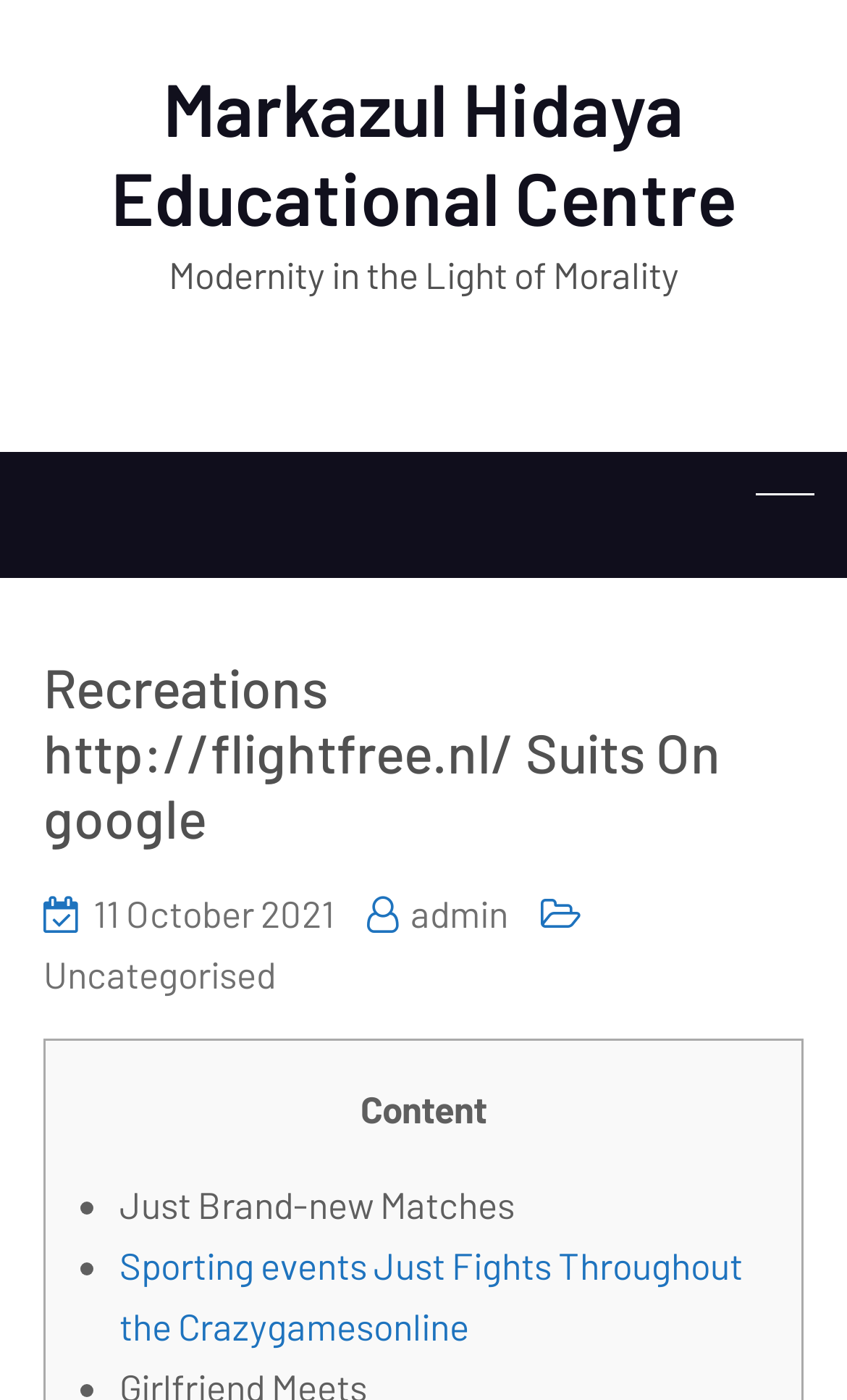Return the bounding box coordinates of the UI element that corresponds to this description: "11 October 20215 November 2021". The coordinates must be given as four float numbers in the range of 0 and 1, [left, top, right, bottom].

[0.11, 0.636, 0.395, 0.667]